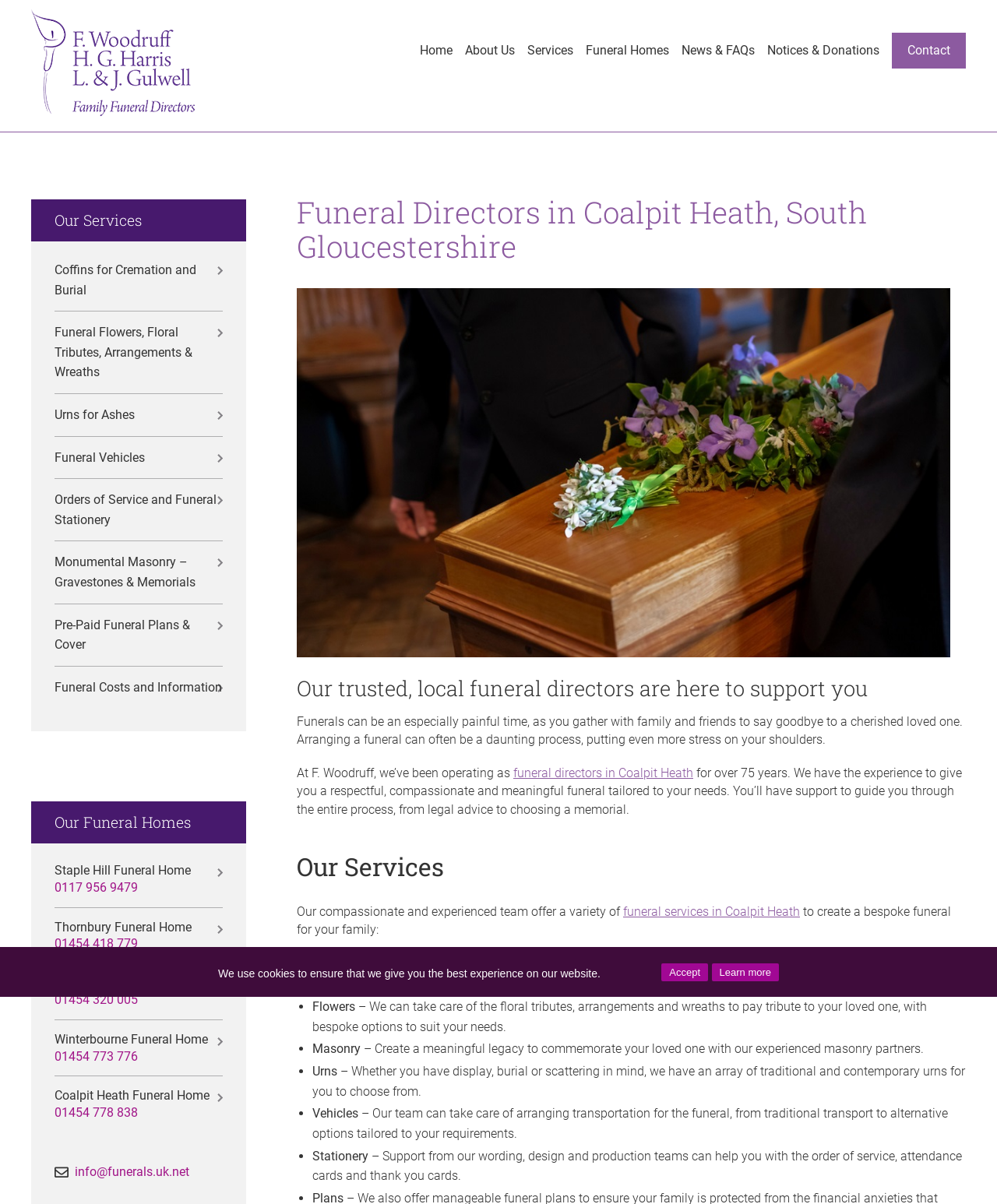Use a single word or phrase to answer this question: 
What is the purpose of the funeral directors' website?

To provide information and support for funeral arrangements